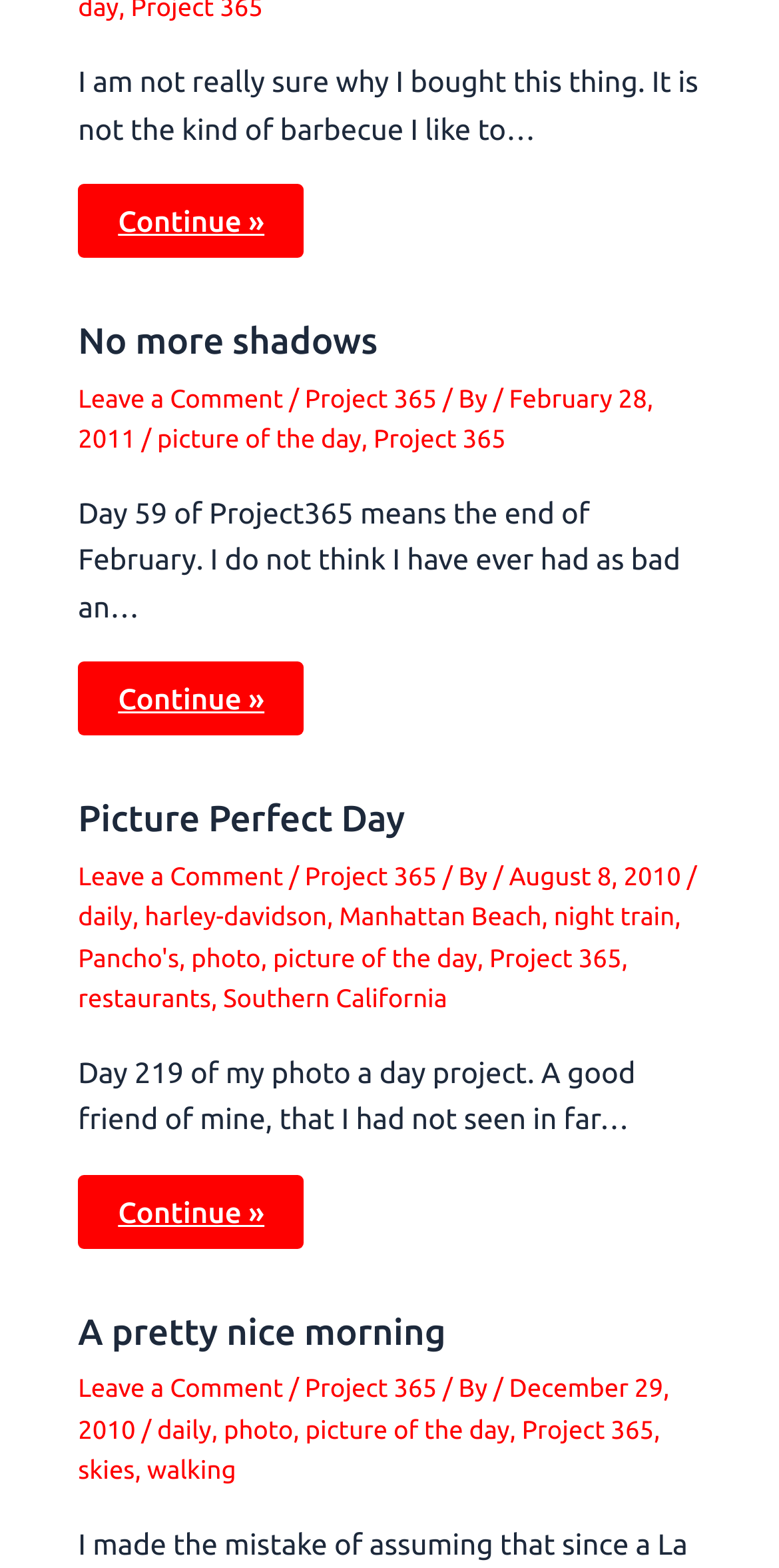Please determine the bounding box coordinates of the element to click on in order to accomplish the following task: "View the 'Related post link'". Ensure the coordinates are four float numbers ranging from 0 to 1, i.e., [left, top, right, bottom].

[0.1, 0.422, 0.391, 0.47]